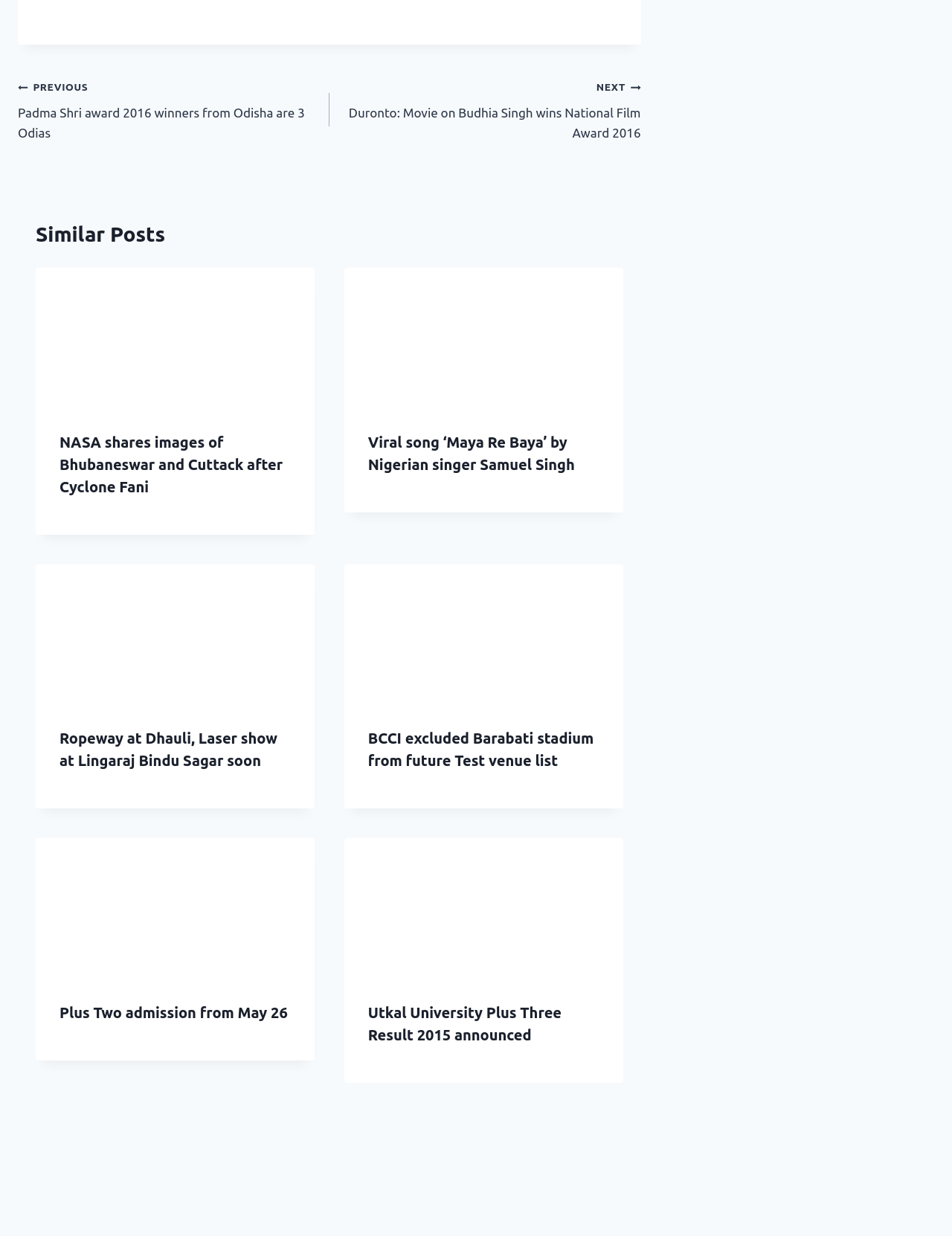What is the title of the first similar post?
Provide a detailed answer to the question using information from the image.

I looked at the first article element and found the heading element with the text 'NASA shares images of Bhubaneswar and Cuttack after Cyclone Fani', which is the title of the first similar post.